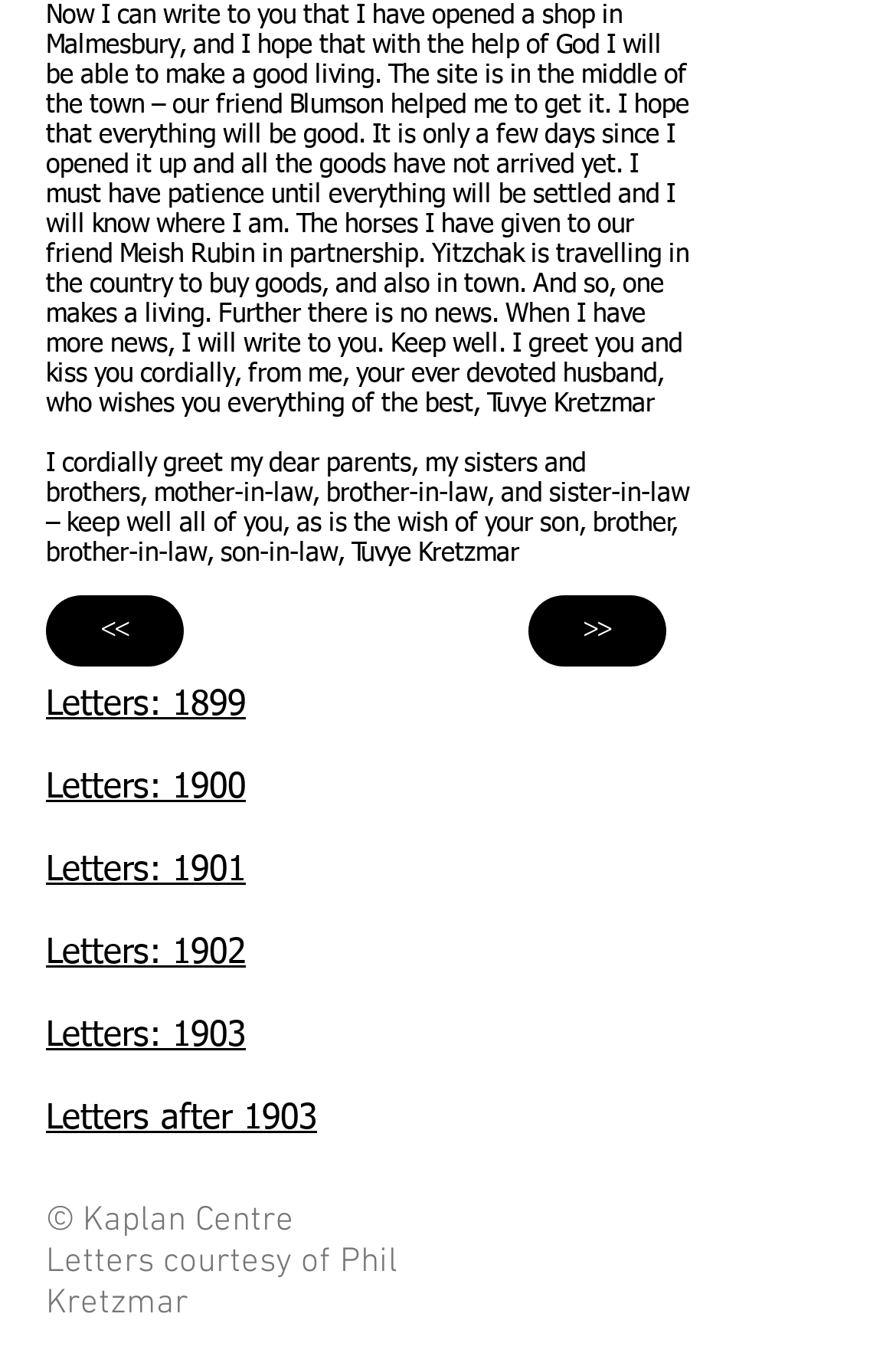What is the author of the letter?
Please use the image to provide an in-depth answer to the question.

The author of the letter is mentioned in the text as 'your ever devoted husband, who wishes you everything of the best, Tuvye Kretzmar'.